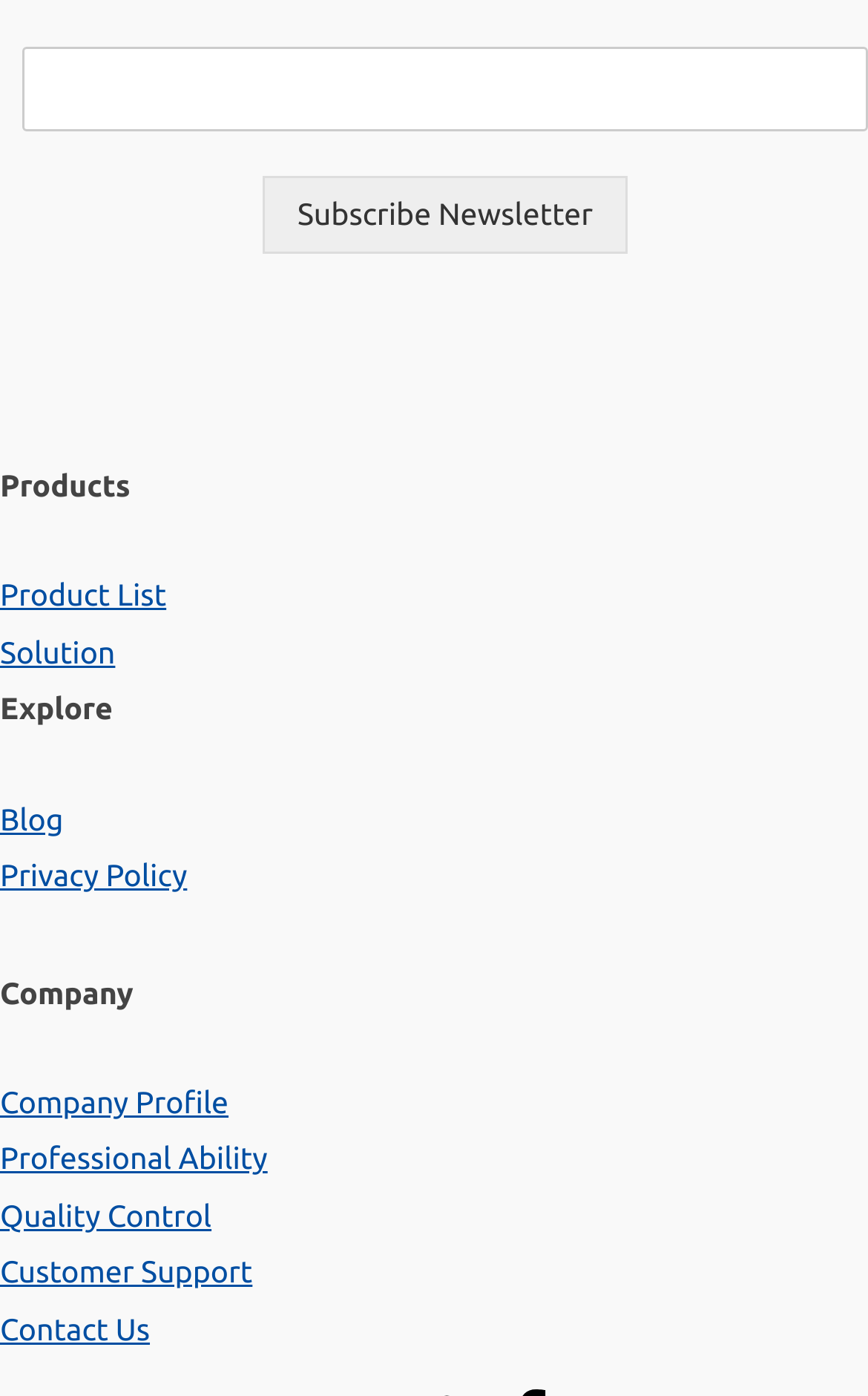Find the bounding box of the UI element described as follows: "Contact Us".

None